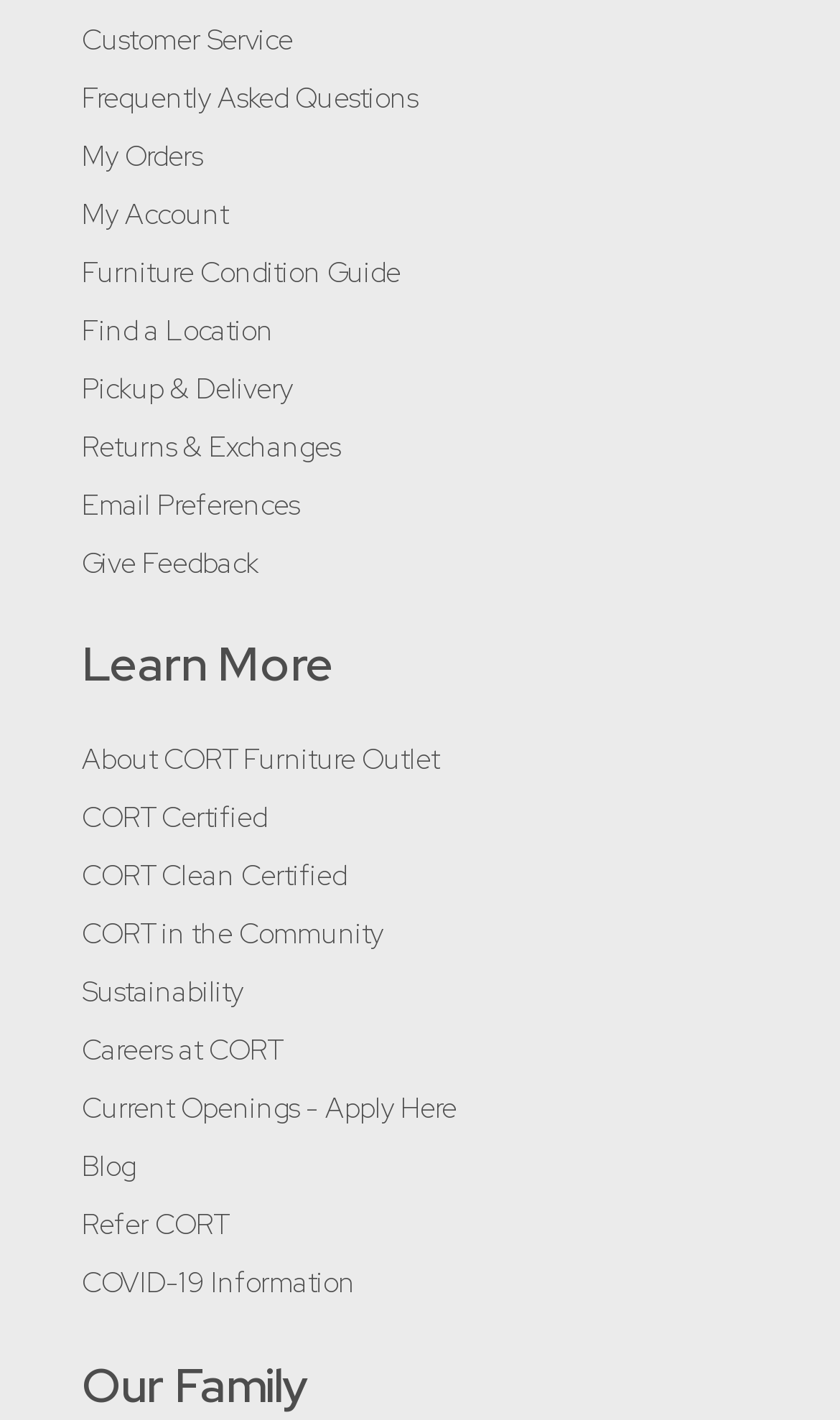What is the first link on the webpage?
Refer to the image and provide a one-word or short phrase answer.

Customer Service